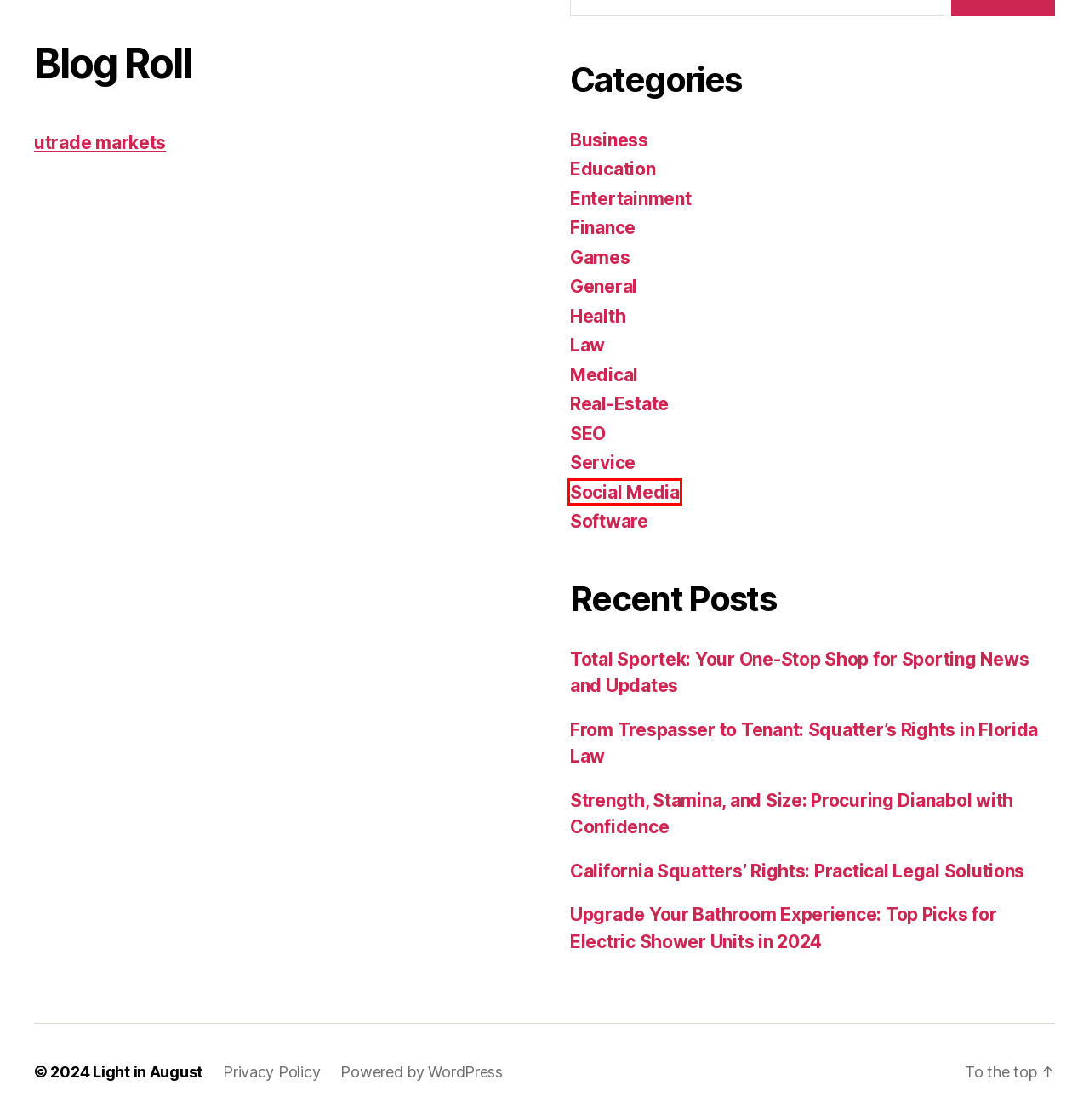You are provided with a screenshot of a webpage highlighting a UI element with a red bounding box. Choose the most suitable webpage description that matches the new page after clicking the element in the bounding box. Here are the candidates:
A. SEO –  Light in August
B. Law –  Light in August
C. Real-Estate –  Light in August
D. Software –  Light in August
E. Medical –  Light in August
F. Entertainment –  Light in August
G. Social Media –  Light in August
H. Blog Tool, Publishing Platform, and CMS – WordPress.org

G